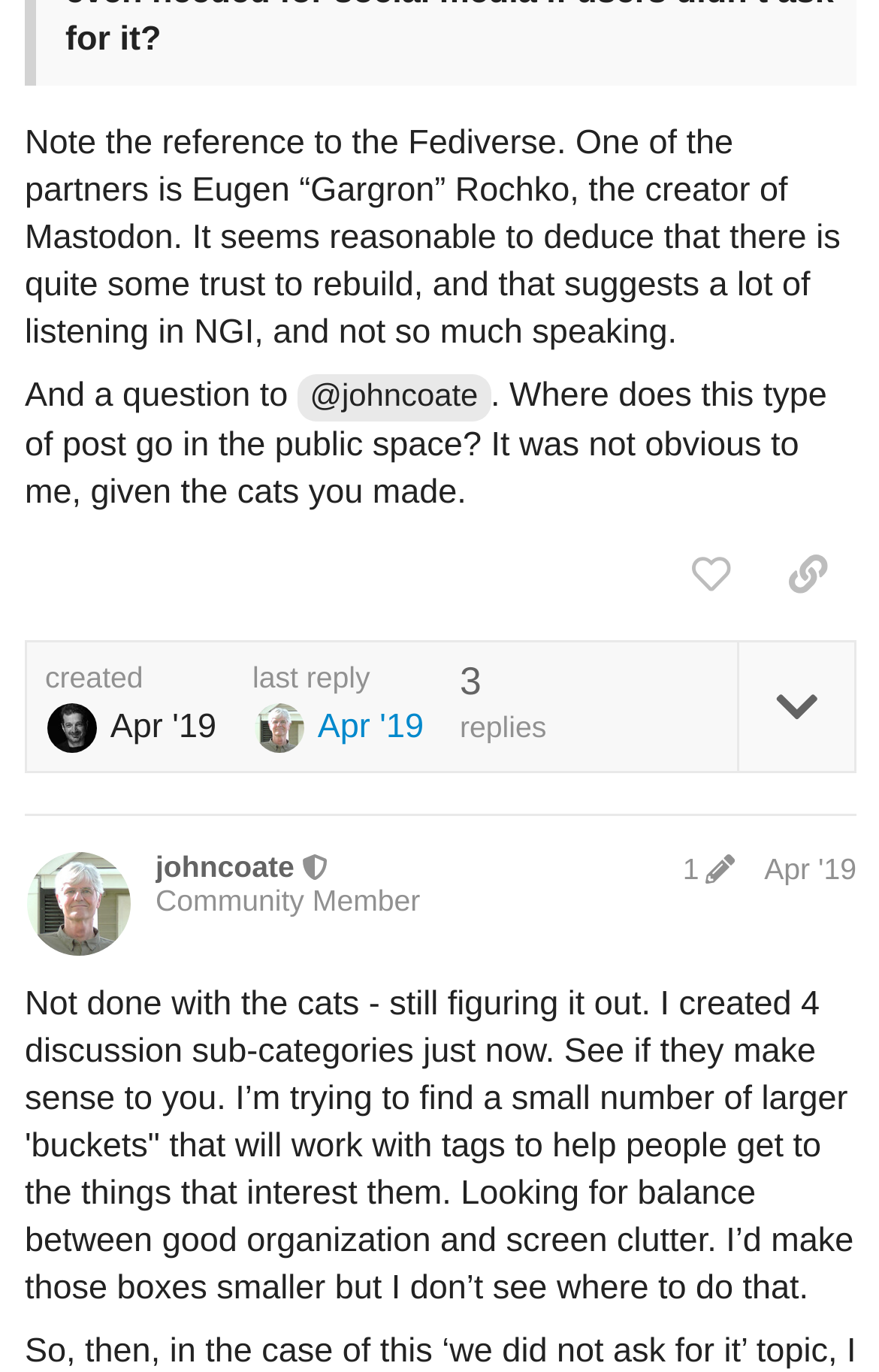Locate the bounding box coordinates of the area that needs to be clicked to fulfill the following instruction: "like this post". The coordinates should be in the format of four float numbers between 0 and 1, namely [left, top, right, bottom].

[0.753, 0.387, 0.864, 0.45]